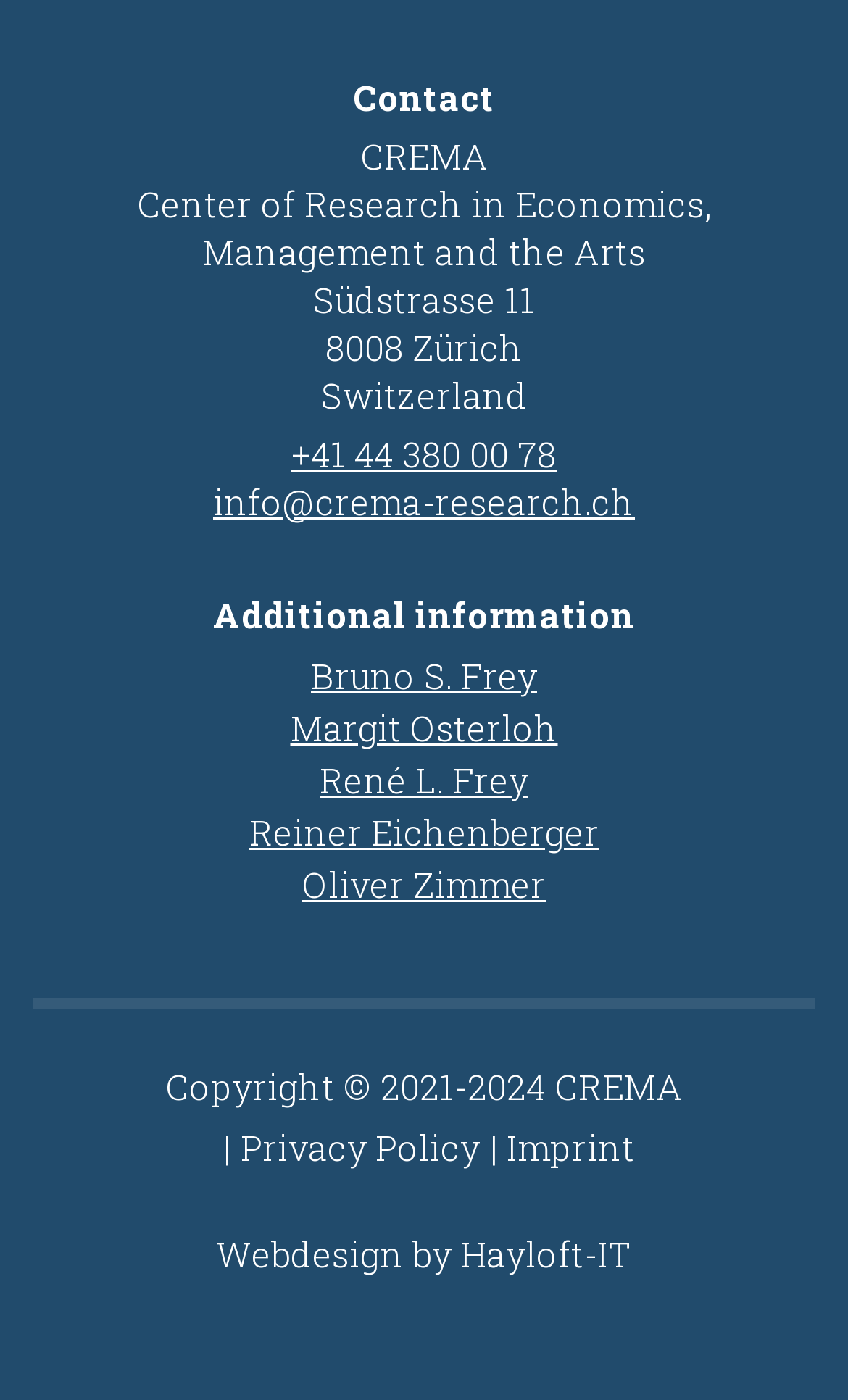Use a single word or phrase to answer this question: 
What is the address of CREMA?

Südstrasse 11, 8008 Zürich, Switzerland